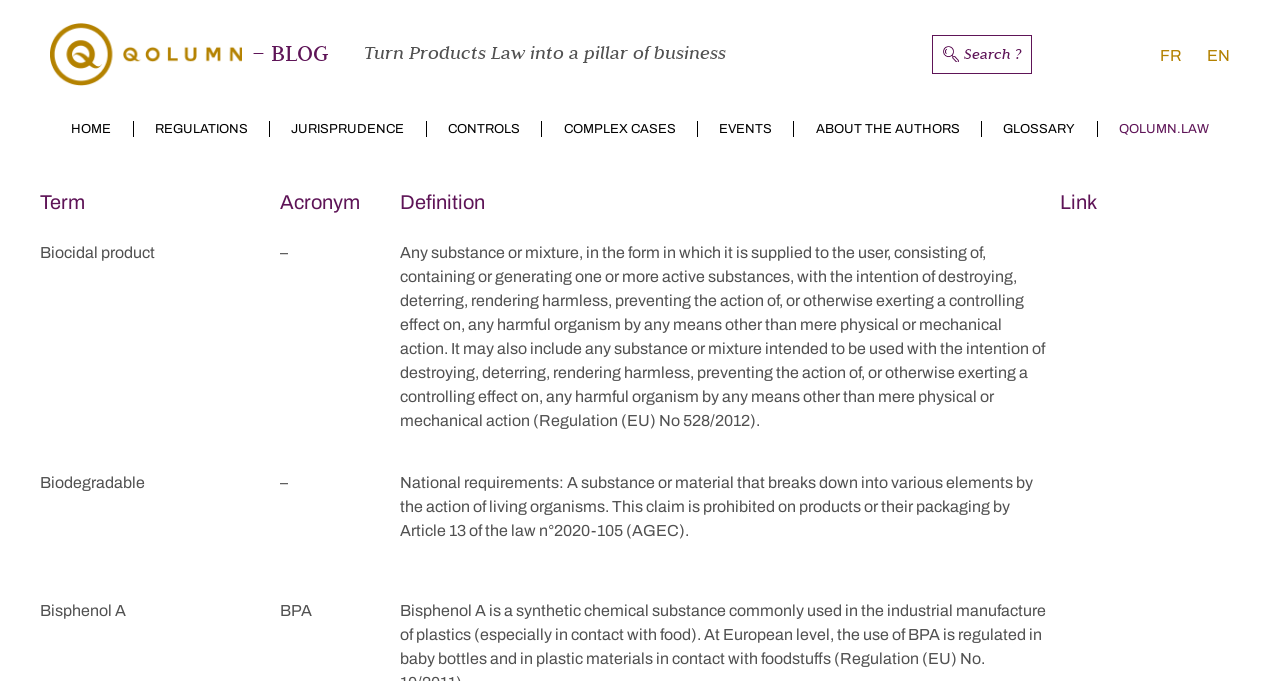Provide the bounding box coordinates of the area you need to click to execute the following instruction: "Go to the glossary page".

[0.767, 0.156, 0.857, 0.223]